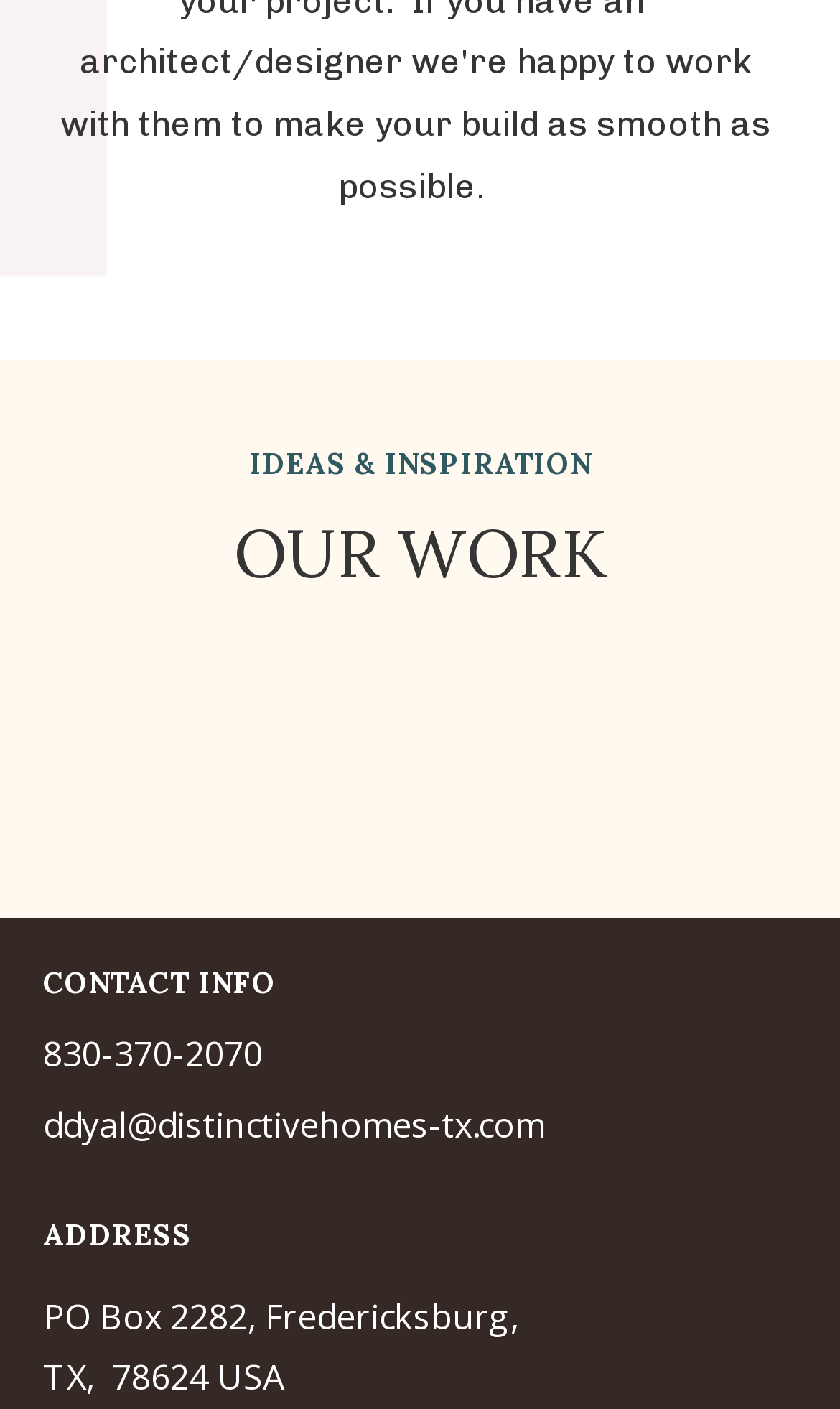How many headings are there?
Use the screenshot to answer the question with a single word or phrase.

3